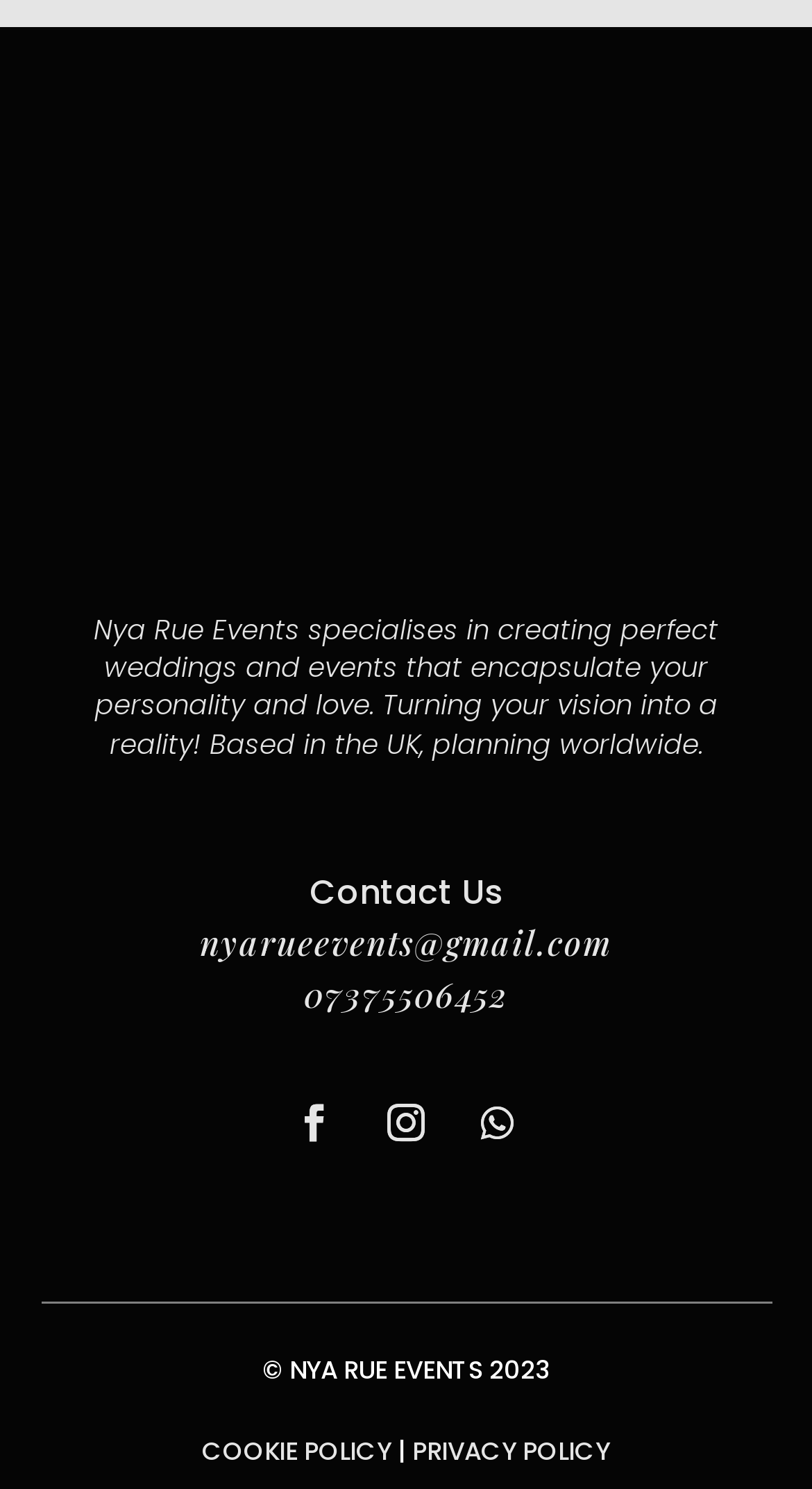Find and provide the bounding box coordinates for the UI element described here: "nyarueevents@gmail.com". The coordinates should be given as four float numbers between 0 and 1: [left, top, right, bottom].

[0.246, 0.618, 0.754, 0.647]